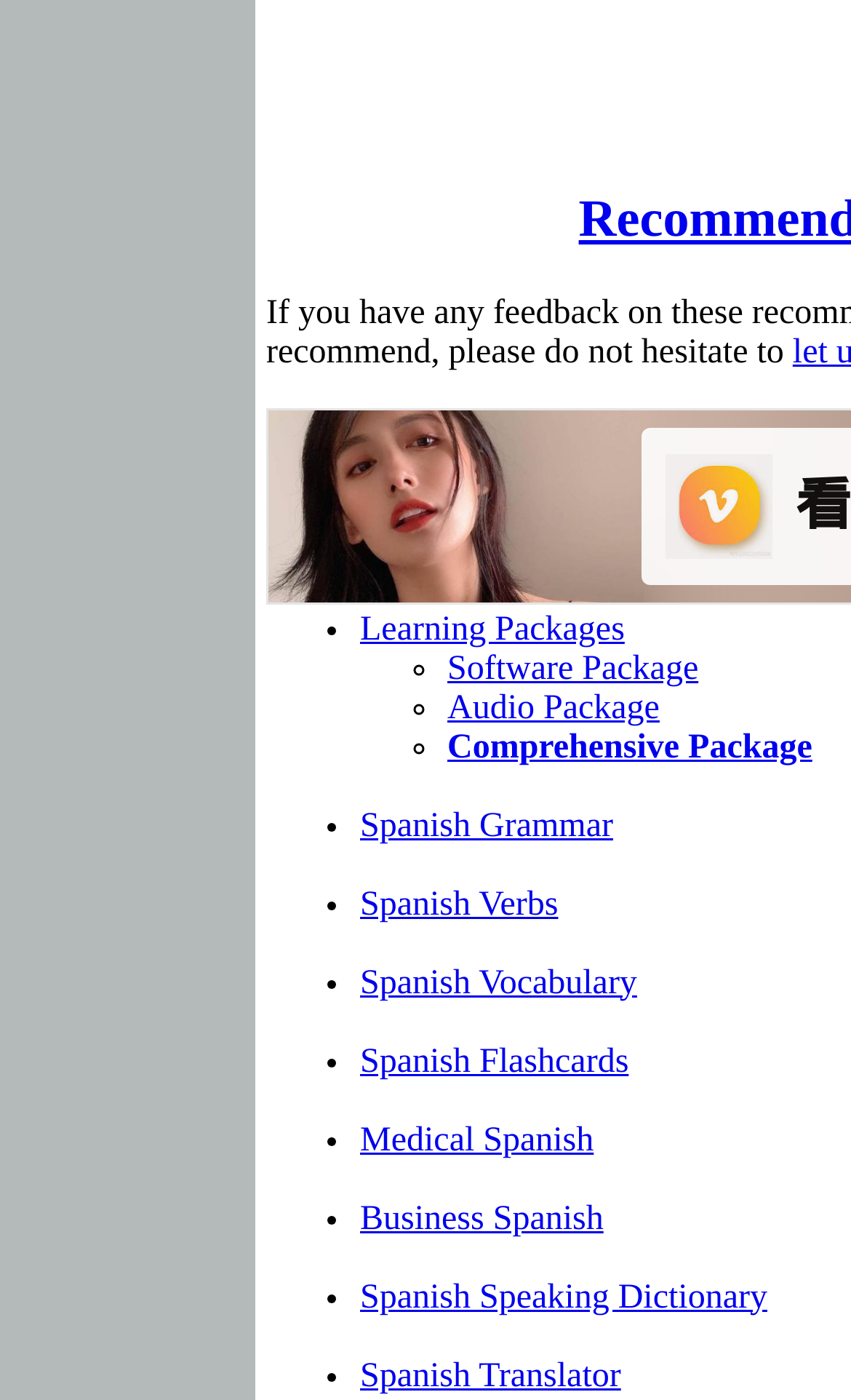Please answer the following question using a single word or phrase: 
What is the last Spanish language topic?

Spanish Translator